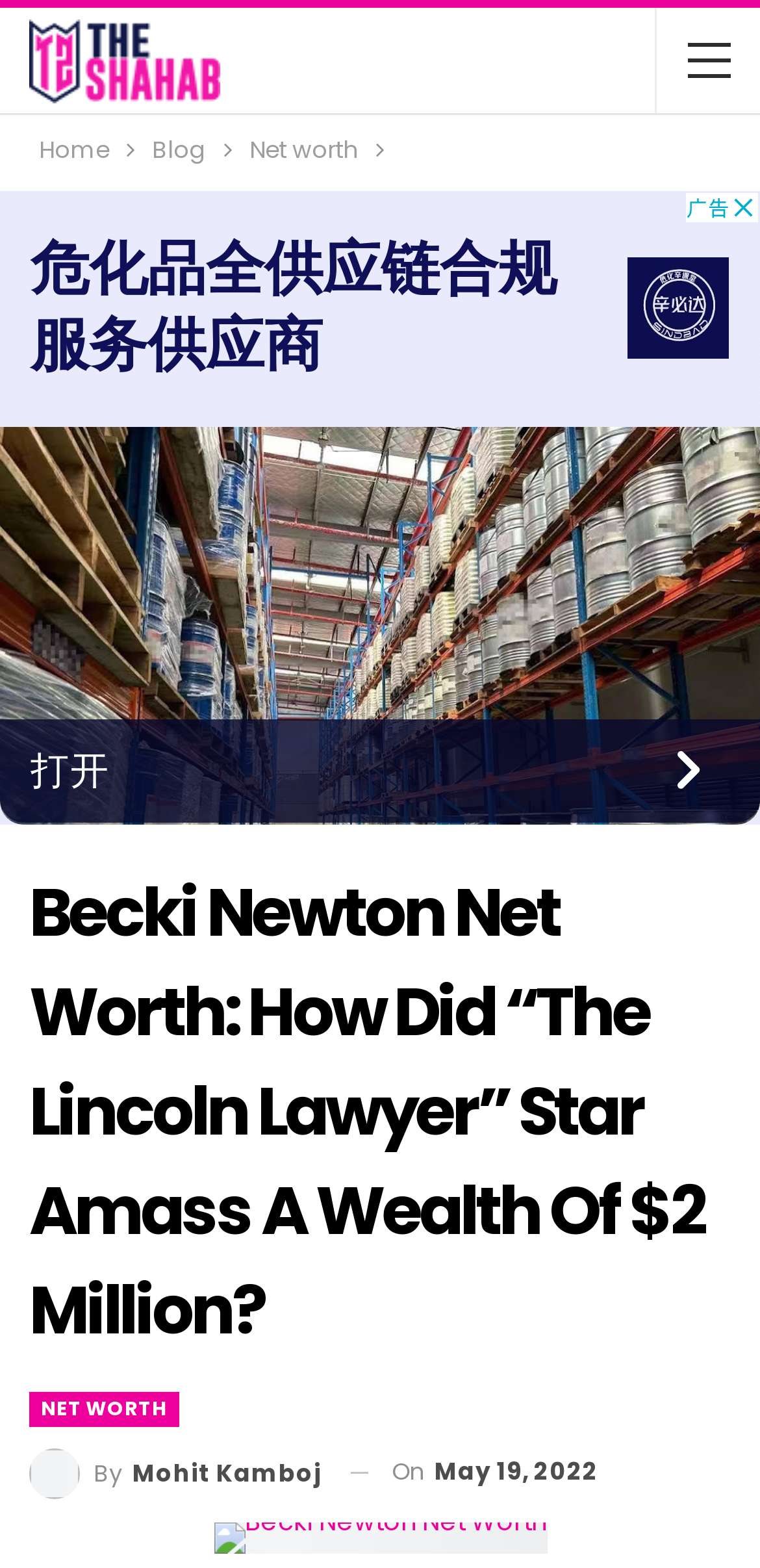From the webpage screenshot, predict the bounding box coordinates (top-left x, top-left y, bottom-right x, bottom-right y) for the UI element described here: Shopping

None